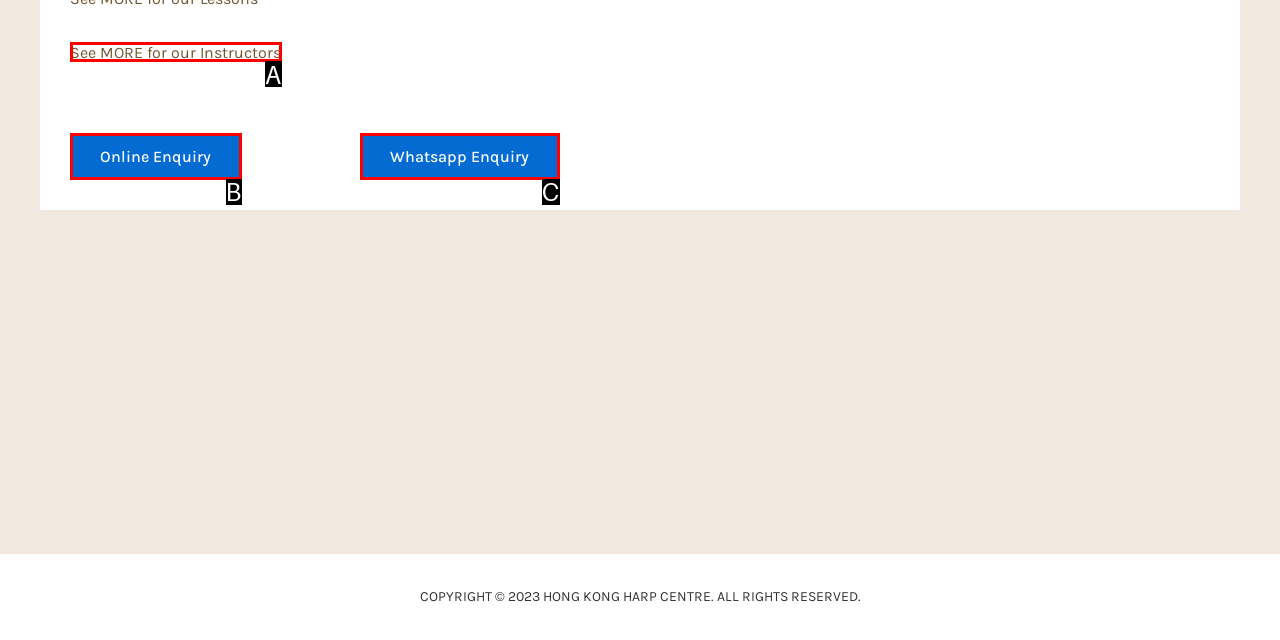Determine which option matches the description: Whatsapp Enquiry. Answer using the letter of the option.

C